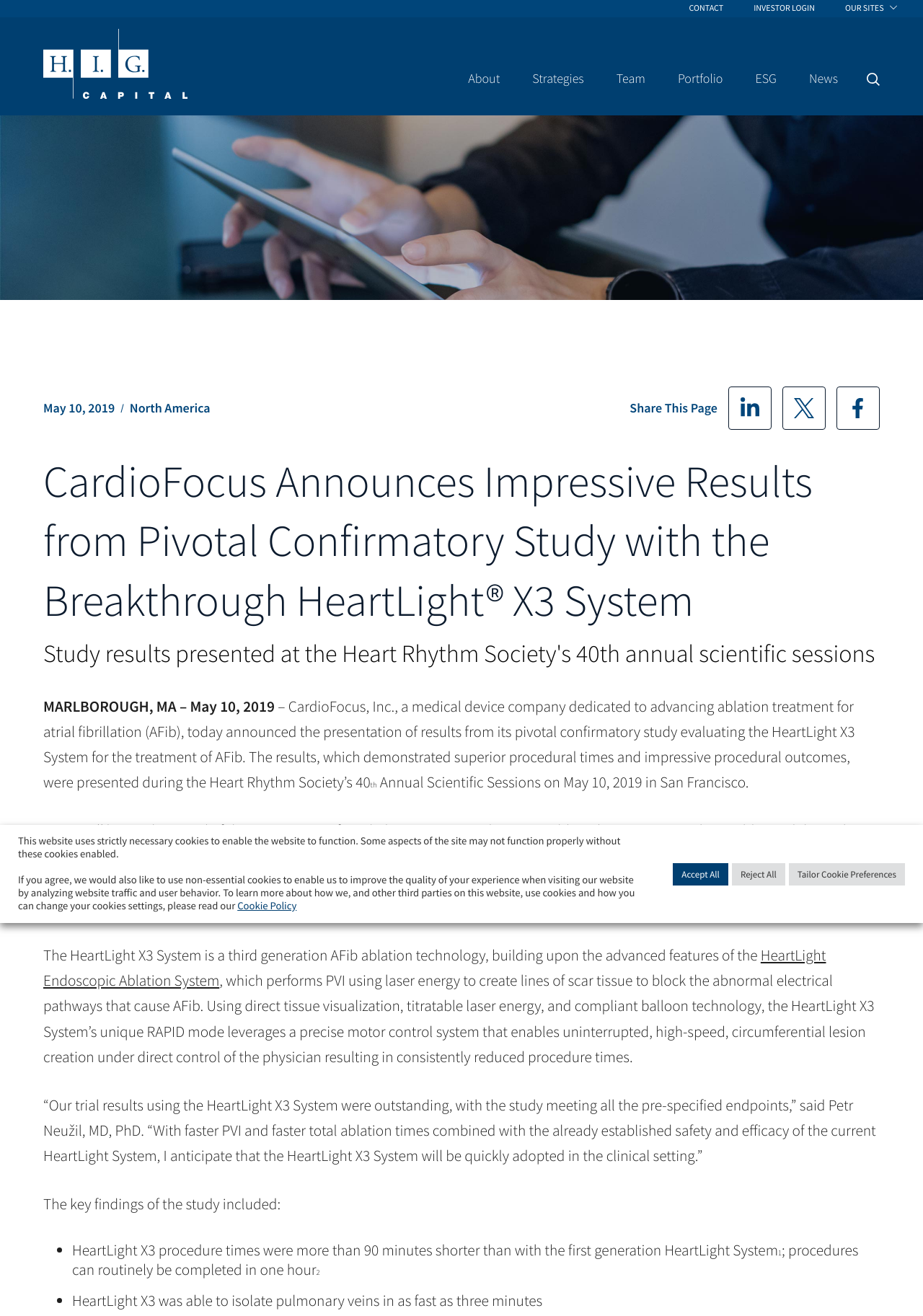Highlight the bounding box coordinates of the region I should click on to meet the following instruction: "Visit the 'About' page".

[0.507, 0.055, 0.542, 0.065]